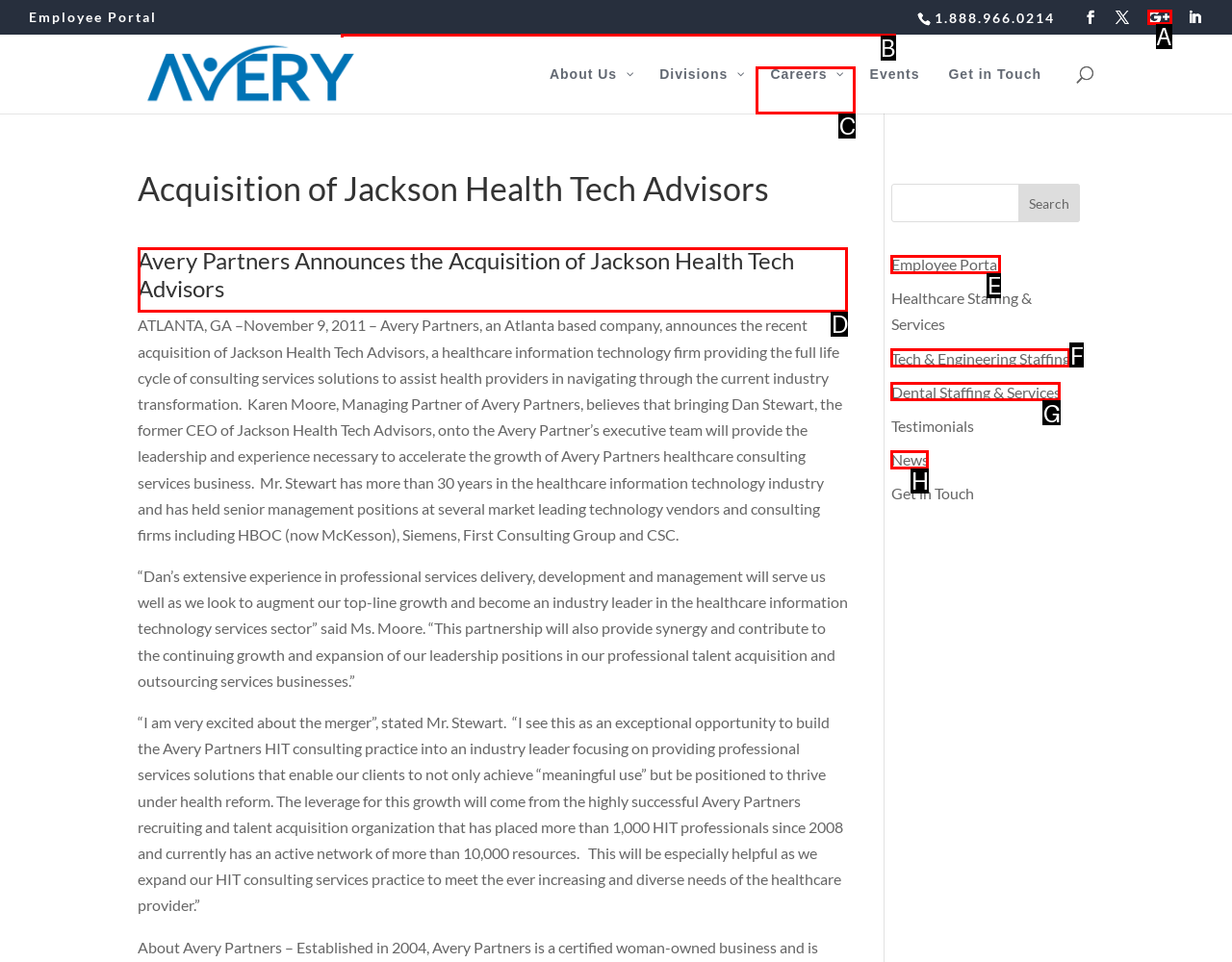To achieve the task: Read about the company's acquisition, which HTML element do you need to click?
Respond with the letter of the correct option from the given choices.

D